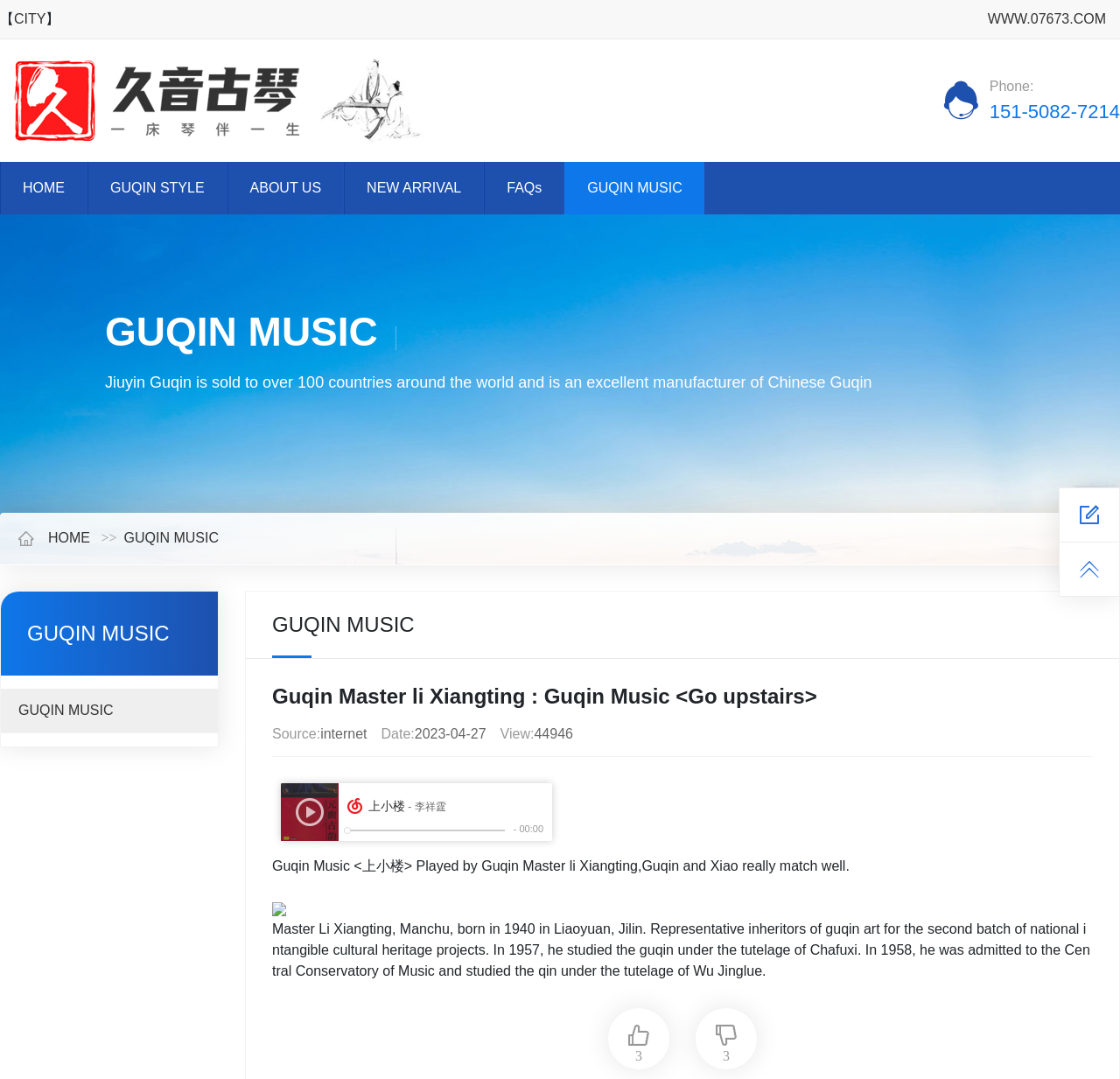Please answer the following query using a single word or phrase: 
What is the manufacturer of Chinese Guqin?

Jiuyin Guqin